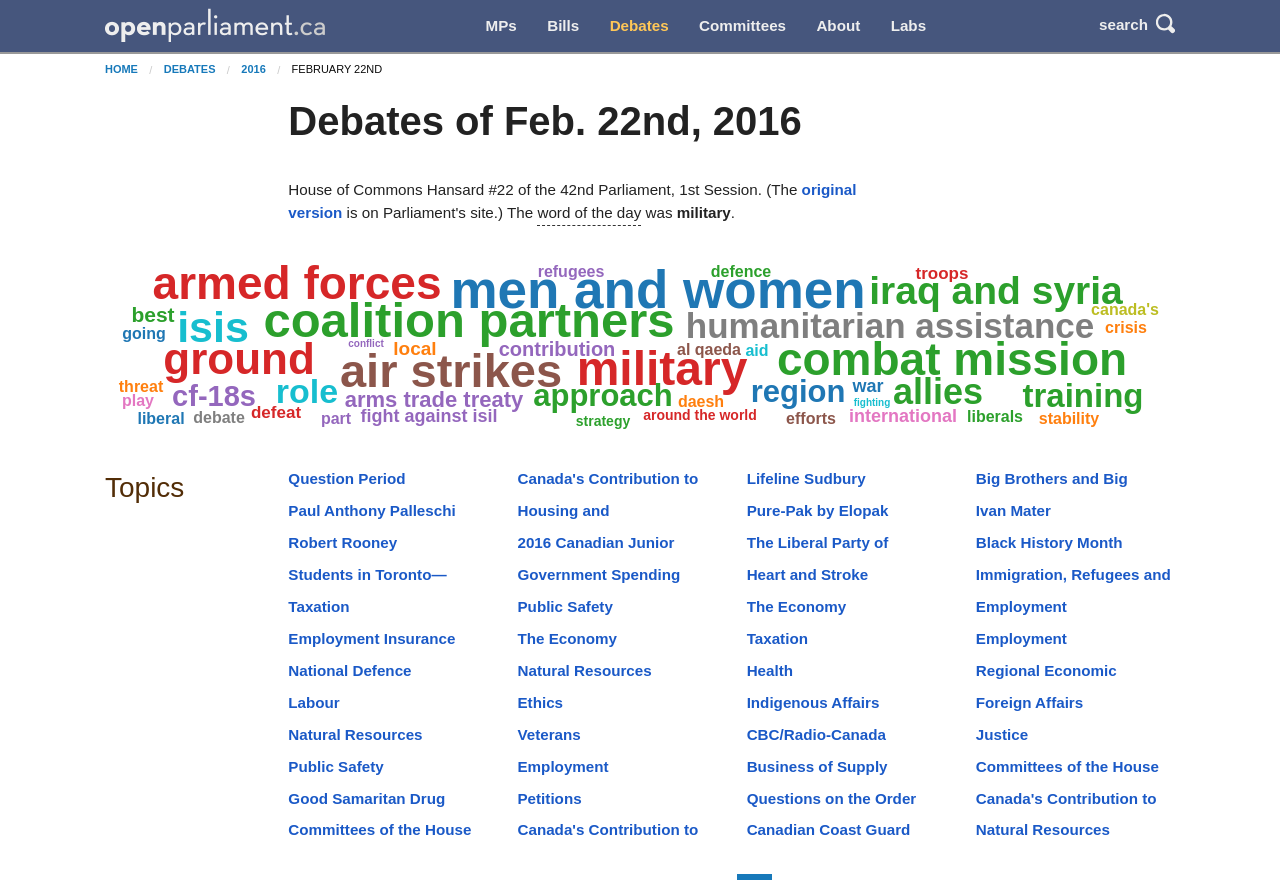What is the location of Romeo Saganash?
Use the screenshot to answer the question with a single word or phrase.

Abitibi—Baie-James—Nunavik—Eeyou, QC